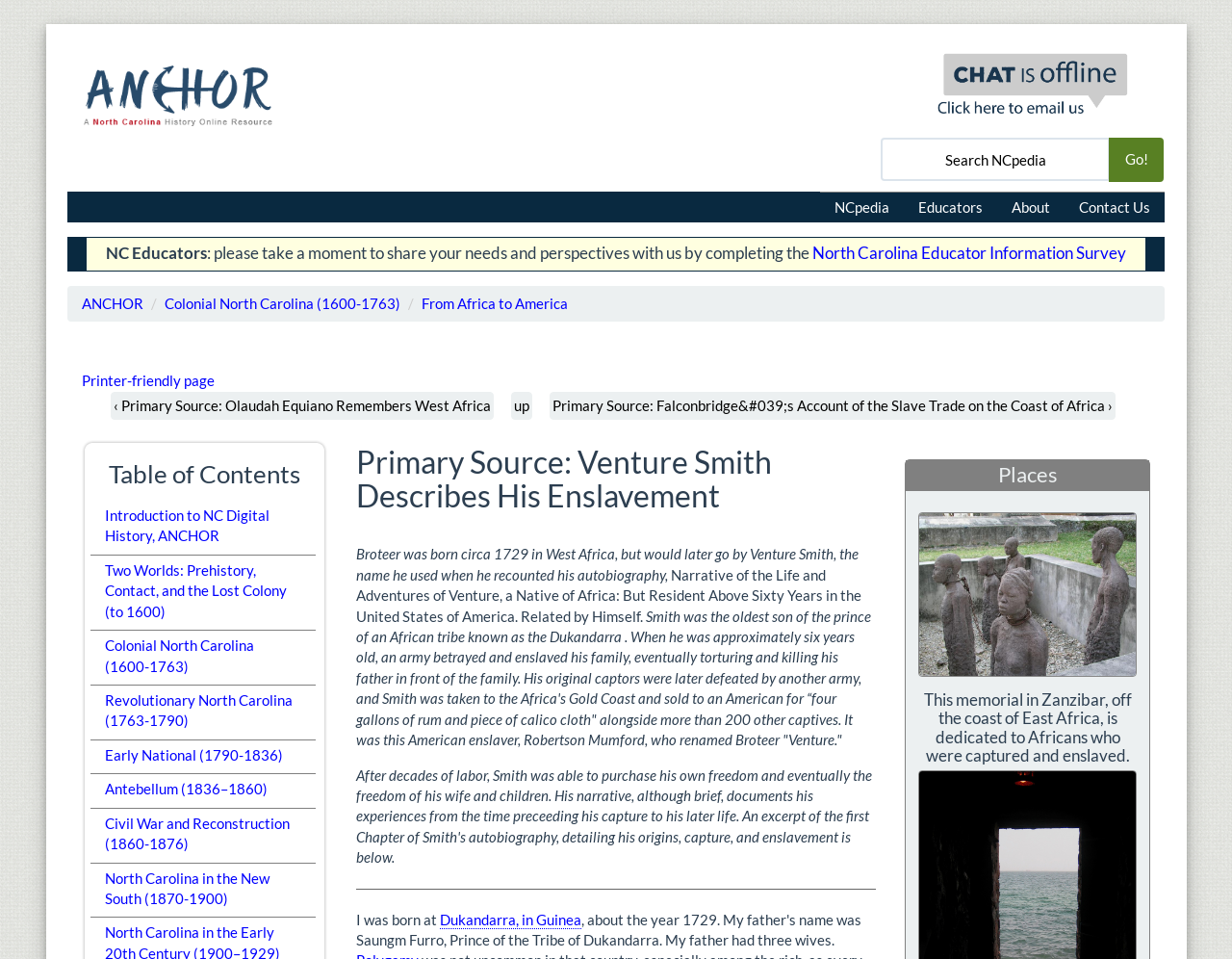Offer a thorough description of the webpage.

The webpage is titled "NCpedia" and appears to be an educational resource focused on North Carolina history. At the top of the page, there is a link to "Skip to main content" and an anchor logo with a chat icon indicating that chat is offline. Below this, there is a search bar with a "Go!" button.

The main content of the page is divided into sections. On the left side, there are links to "NCpedia", "Educators", "About", and "Contact Us". Below this, there is a section titled "NC Educators" with a request for educators to share their needs and perspectives by completing a survey.

The main section of the page is dedicated to historical content. There are links to various topics, including "Colonial North Carolina (1600-1763)", "From Africa to America", and "Primary Source: Olaudah Equiano Remembers West Africa". There is also a table of contents with links to different time periods in North Carolina history, such as "Revolutionary North Carolina (1763-1790)" and "Civil War and Reconstruction (1860-1876)".

In the middle of the page, there is a section dedicated to a primary source, "Venture Smith Describes His Enslavement". This section includes a heading, a brief biography of Venture Smith, and a passage from his autobiography. Below this, there is a separator line, and then a quote from Venture Smith's autobiography.

On the right side of the page, there is a section titled "Places" with a link to a memorial in Zanzibar dedicated to Africans who were captured and enslaved. Below this, there is an image of the memorial and a brief description.

Overall, the webpage appears to be a comprehensive resource for learning about North Carolina history, with a focus on primary sources and educational content.